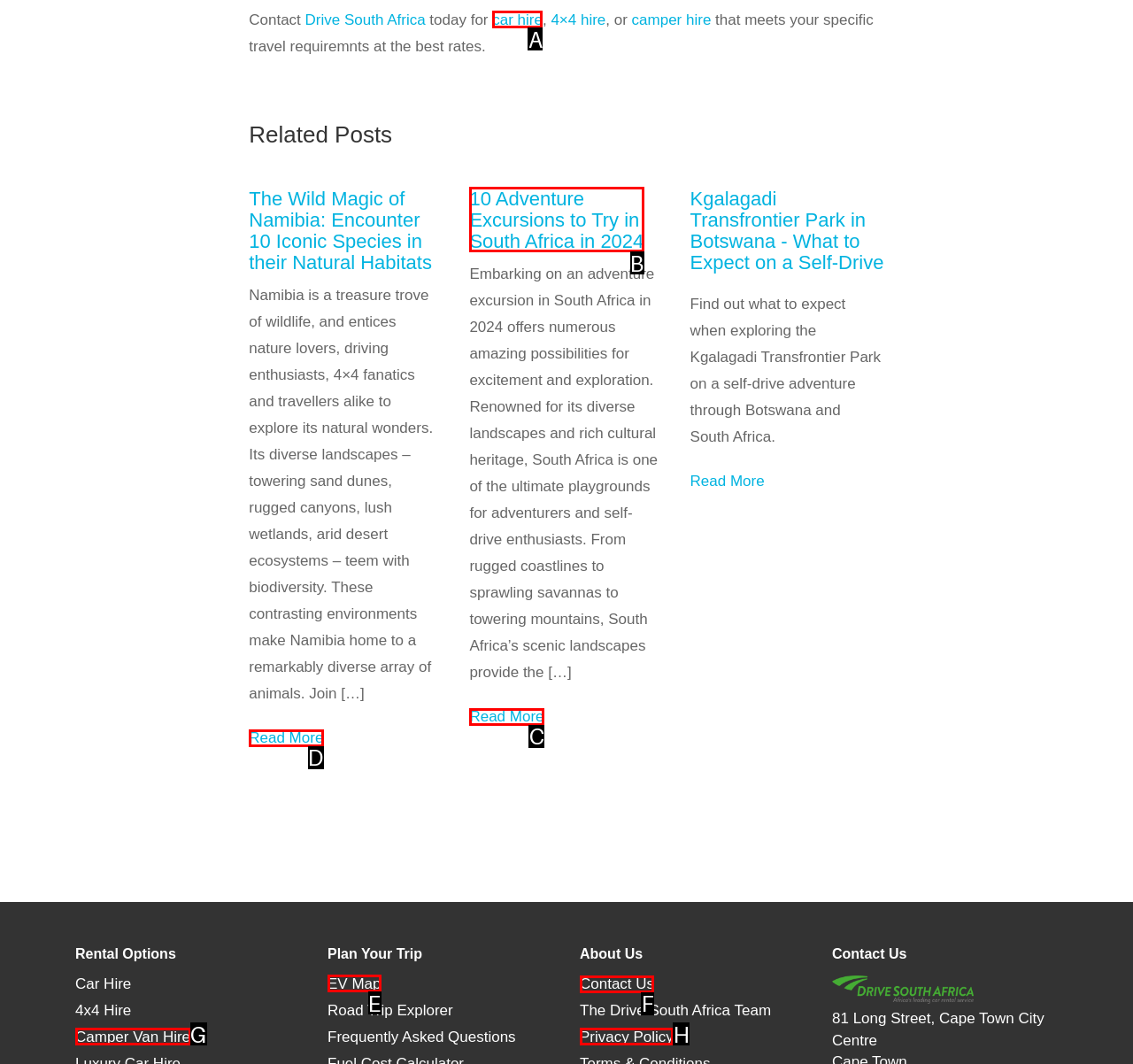Identify which HTML element should be clicked to fulfill this instruction: Contact 'Drive South Africa' Reply with the correct option's letter.

F